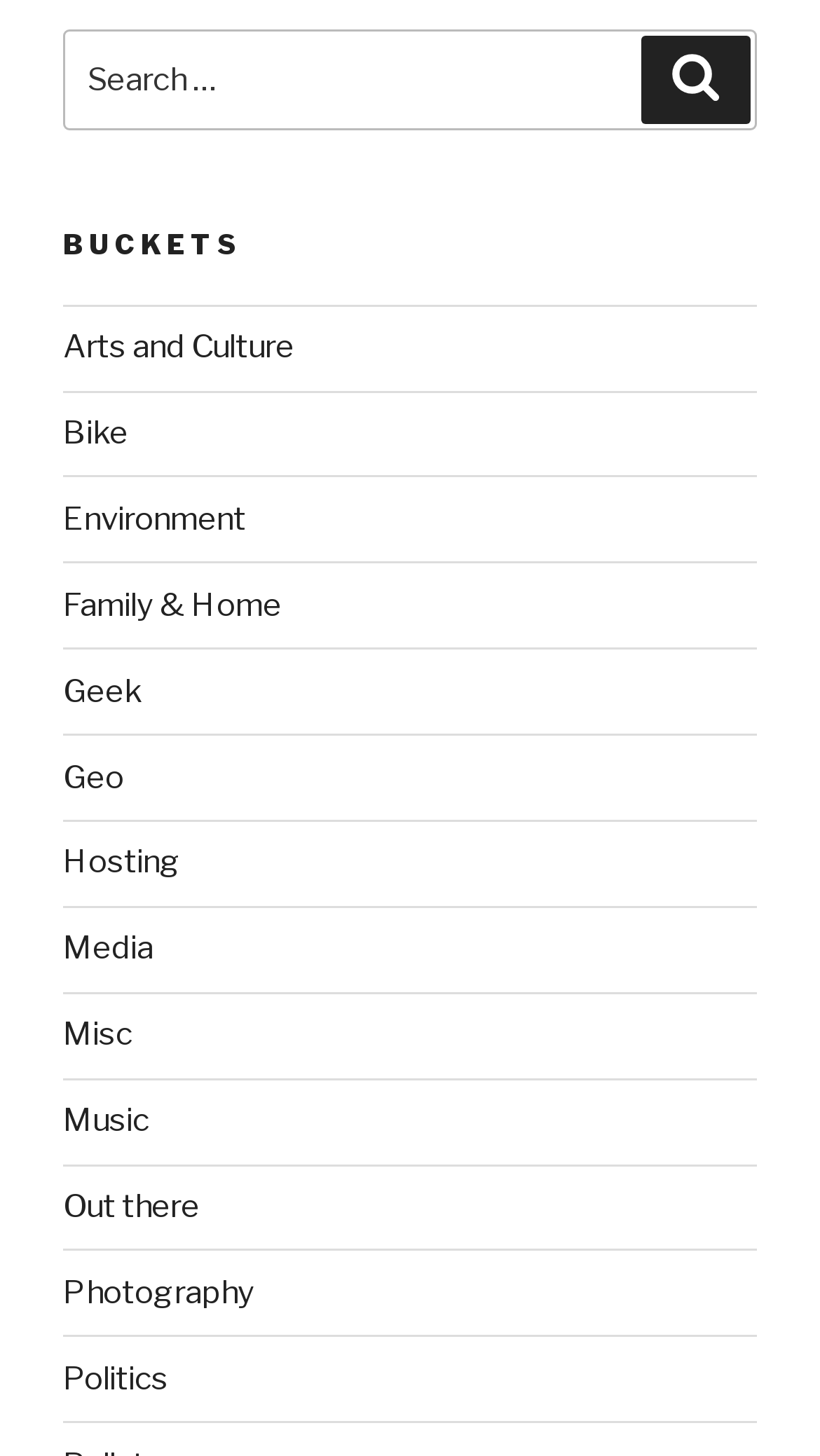Determine the bounding box coordinates for the element that should be clicked to follow this instruction: "Enter search query". The coordinates should be given as four float numbers between 0 and 1, in the format [left, top, right, bottom].

[0.077, 0.02, 0.923, 0.089]